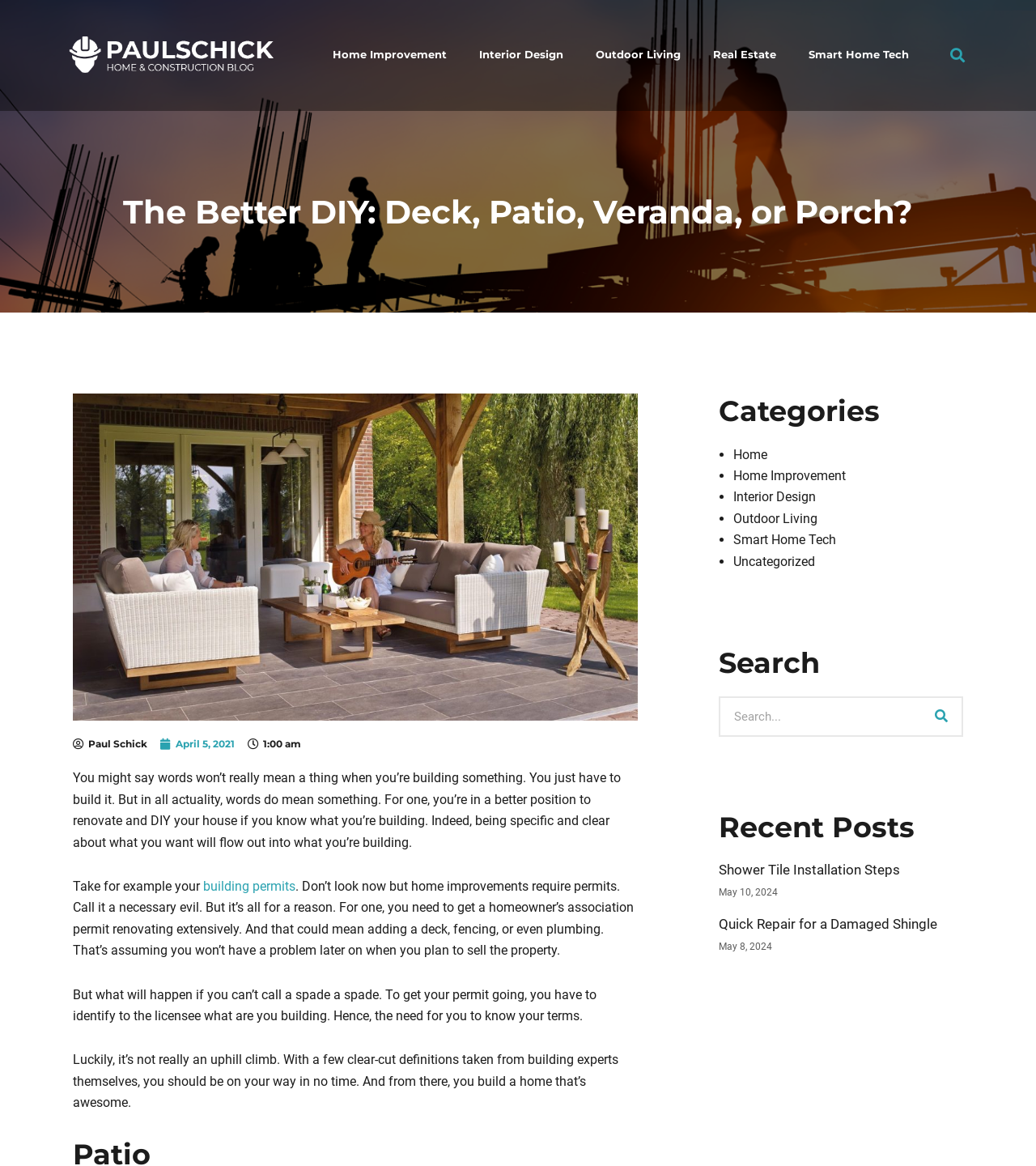Determine the bounding box of the UI component based on this description: "Shower Tile Installation Steps". The bounding box coordinates should be four float values between 0 and 1, i.e., [left, top, right, bottom].

[0.694, 0.739, 0.869, 0.753]